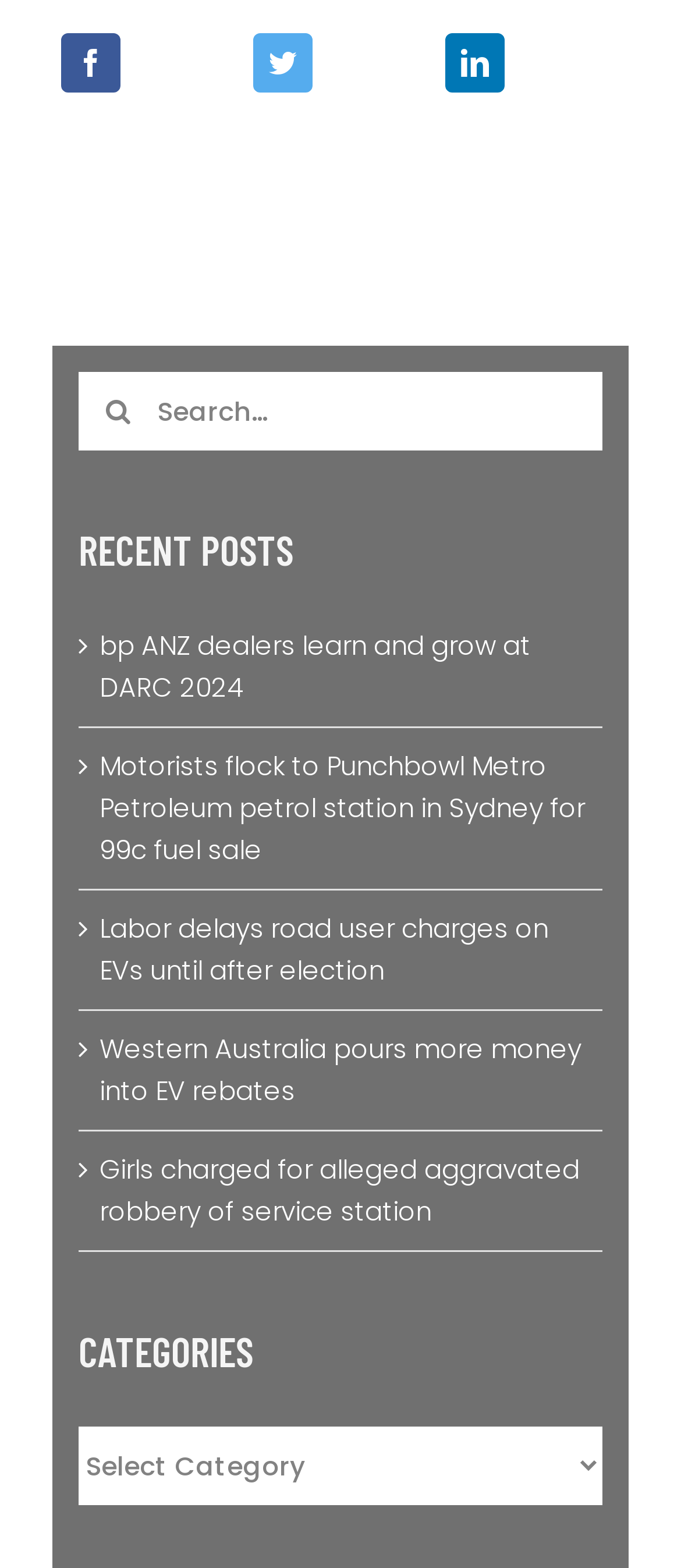What is the icon next to each recent post?
Observe the image and answer the question with a one-word or short phrase response.

A magnifying glass